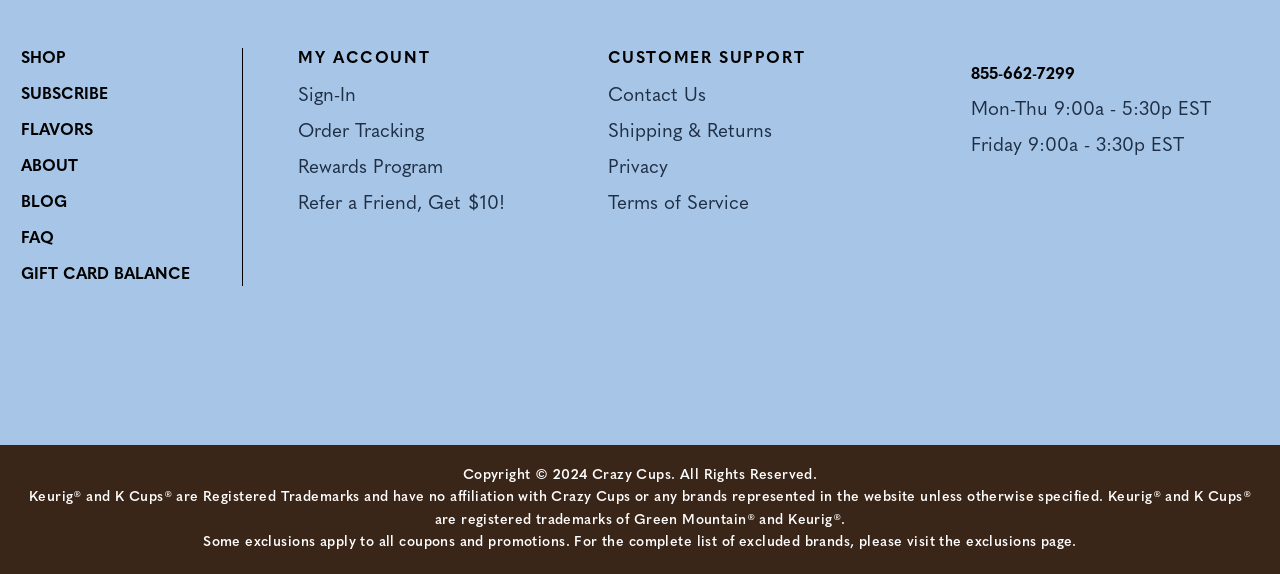What is the copyright year mentioned at the bottom of the webpage?
Refer to the image and offer an in-depth and detailed answer to the question.

I found the copyright information at the bottom of the webpage, which mentions the year '2024' with a bounding box coordinate of [0.361, 0.815, 0.639, 0.841].